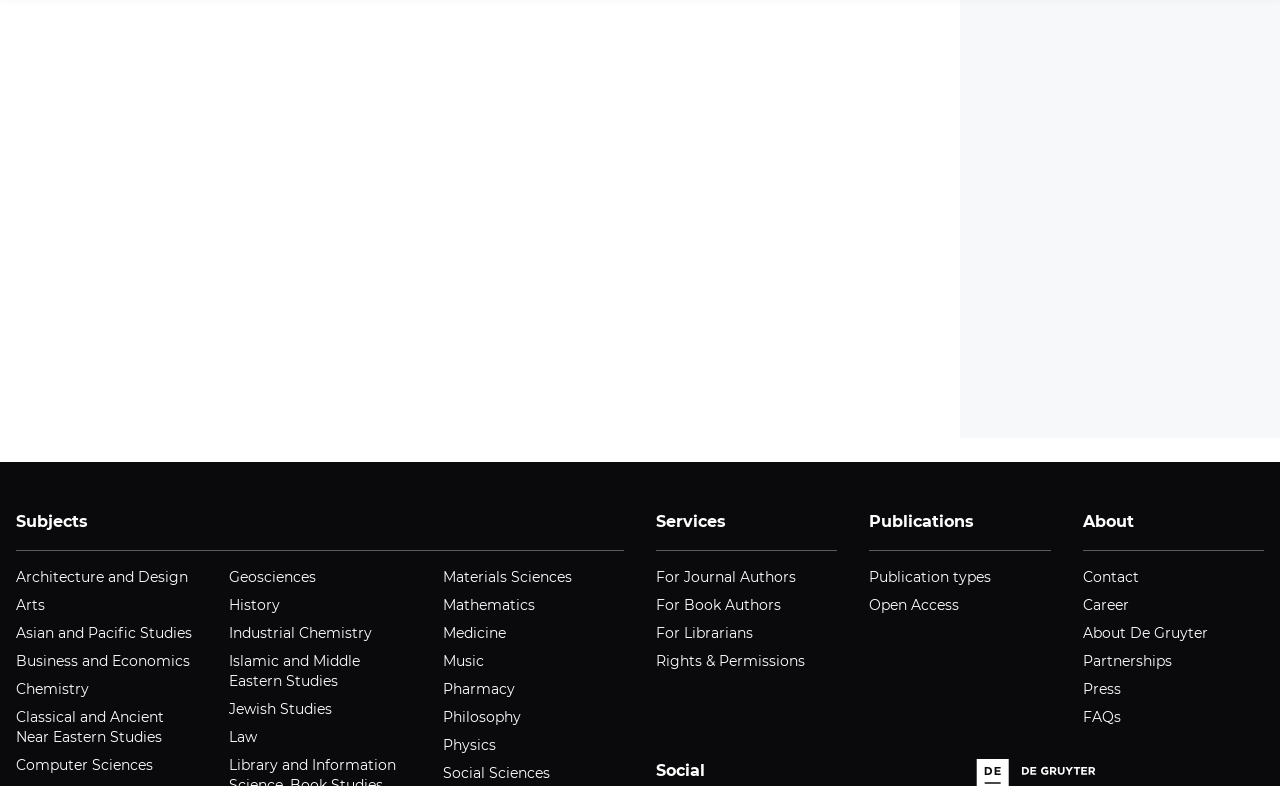Respond with a single word or phrase to the following question: What is the purpose of the 'Rights & Permissions' link?

Managing rights and permissions